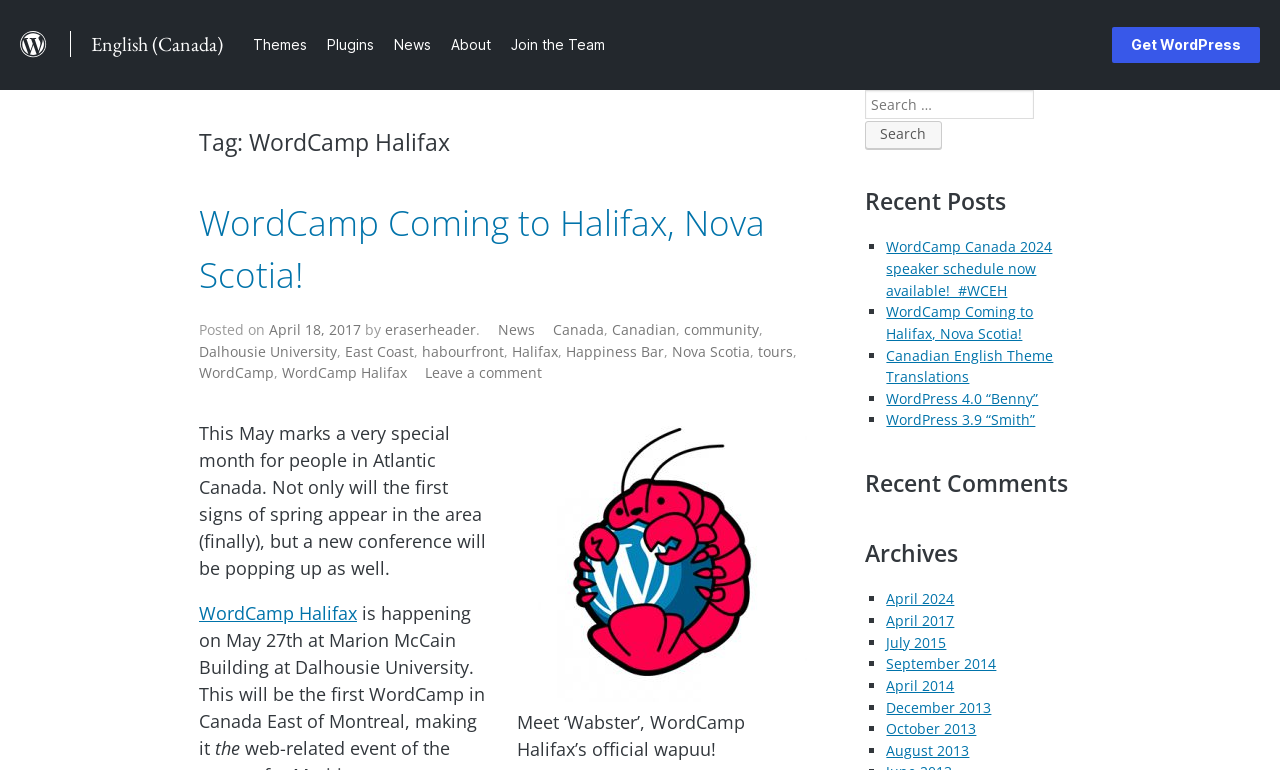Find the bounding box coordinates for the area that should be clicked to accomplish the instruction: "View the archives for April 2017".

[0.693, 0.794, 0.746, 0.818]